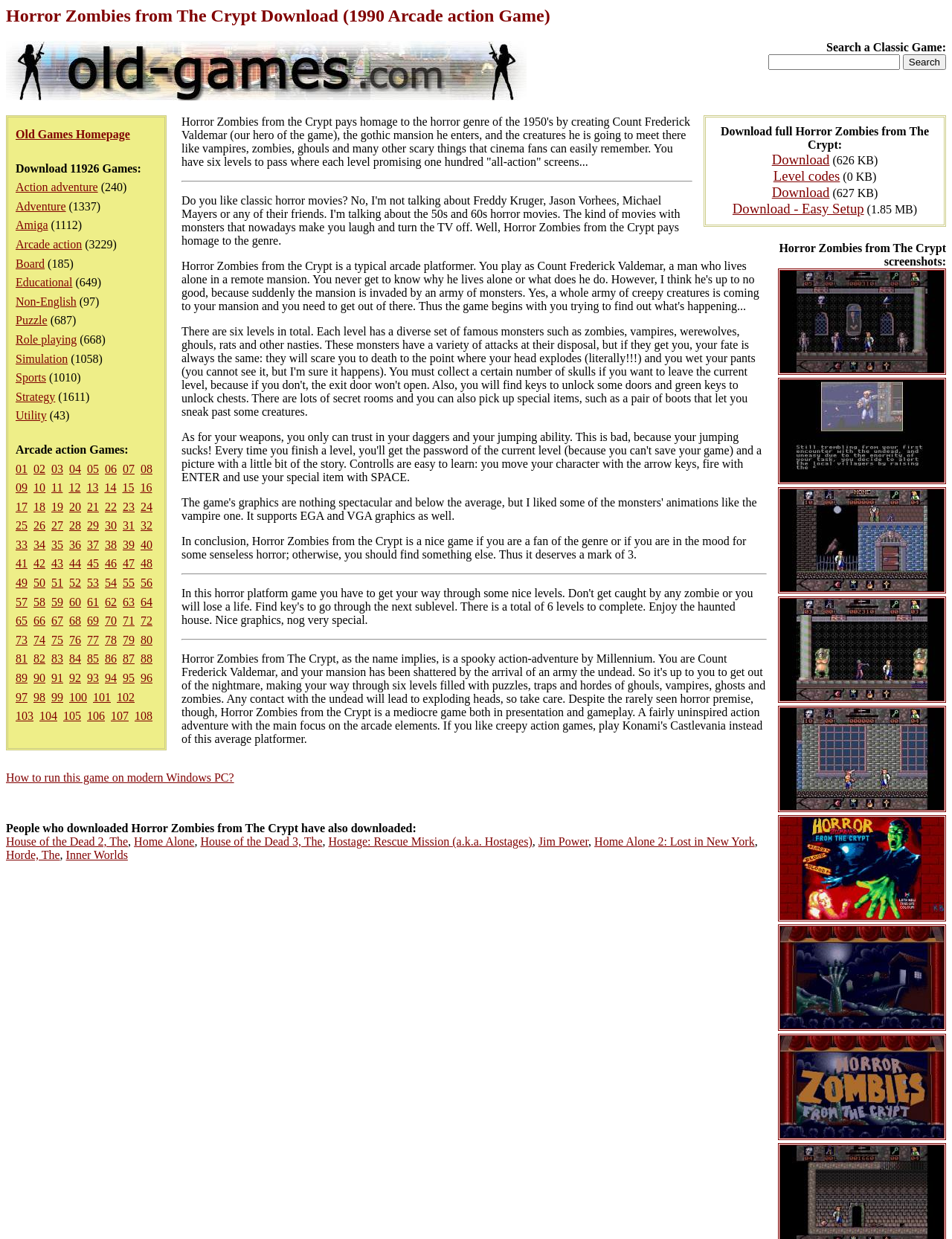What is the name of the game being featured on the webpage?
Kindly offer a detailed explanation using the data available in the image.

The webpage's title and heading indicate that the game being featured is 'Horror Zombies from The Crypt', a 1990 Arcade action game.